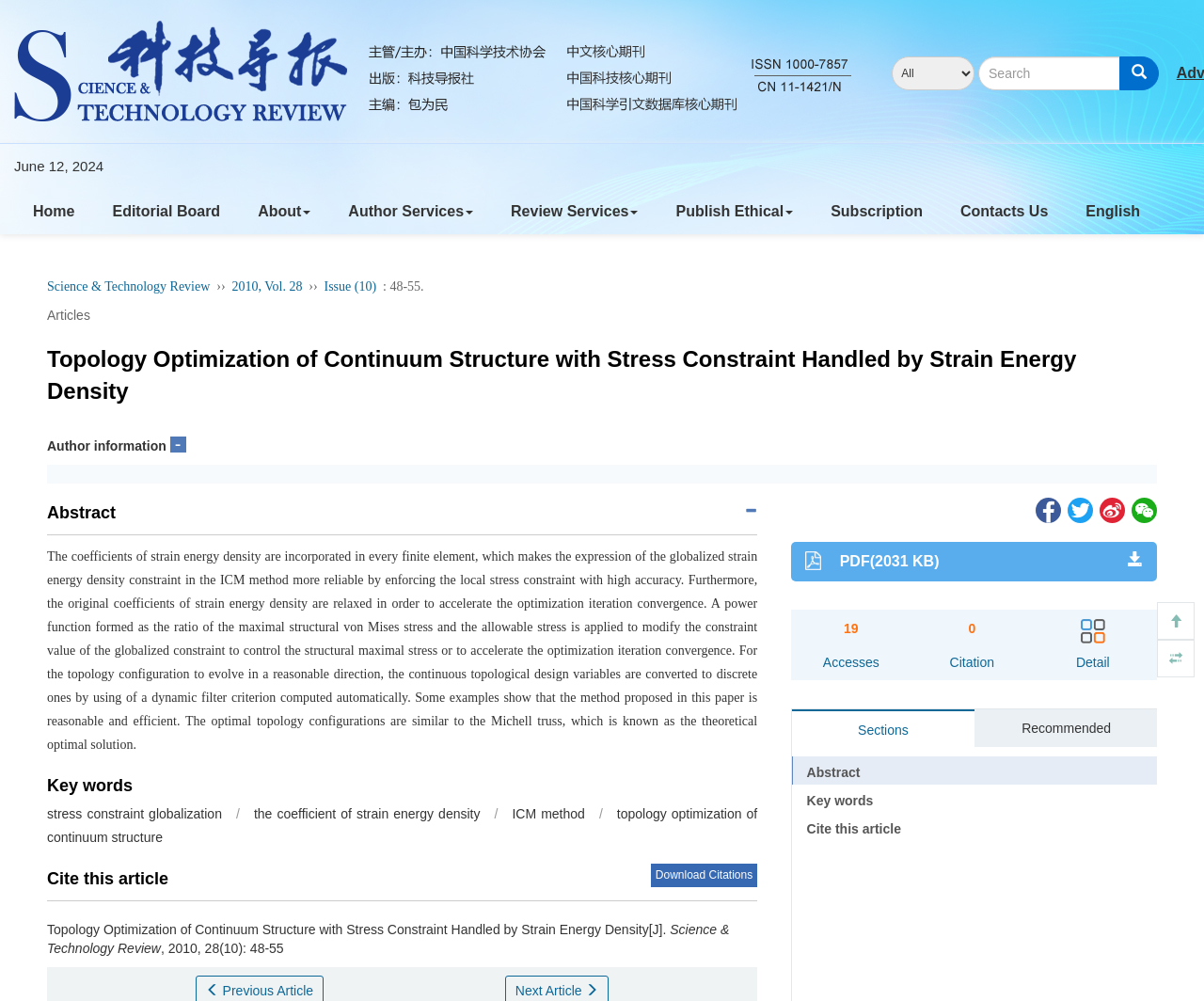Specify the bounding box coordinates of the area to click in order to follow the given instruction: "Contact Southern Council."

None